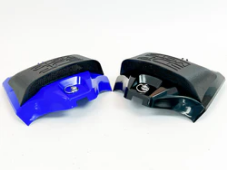What is the purpose of these kill switch covers?
Refer to the image and provide a one-word or short phrase answer.

Protection and customization